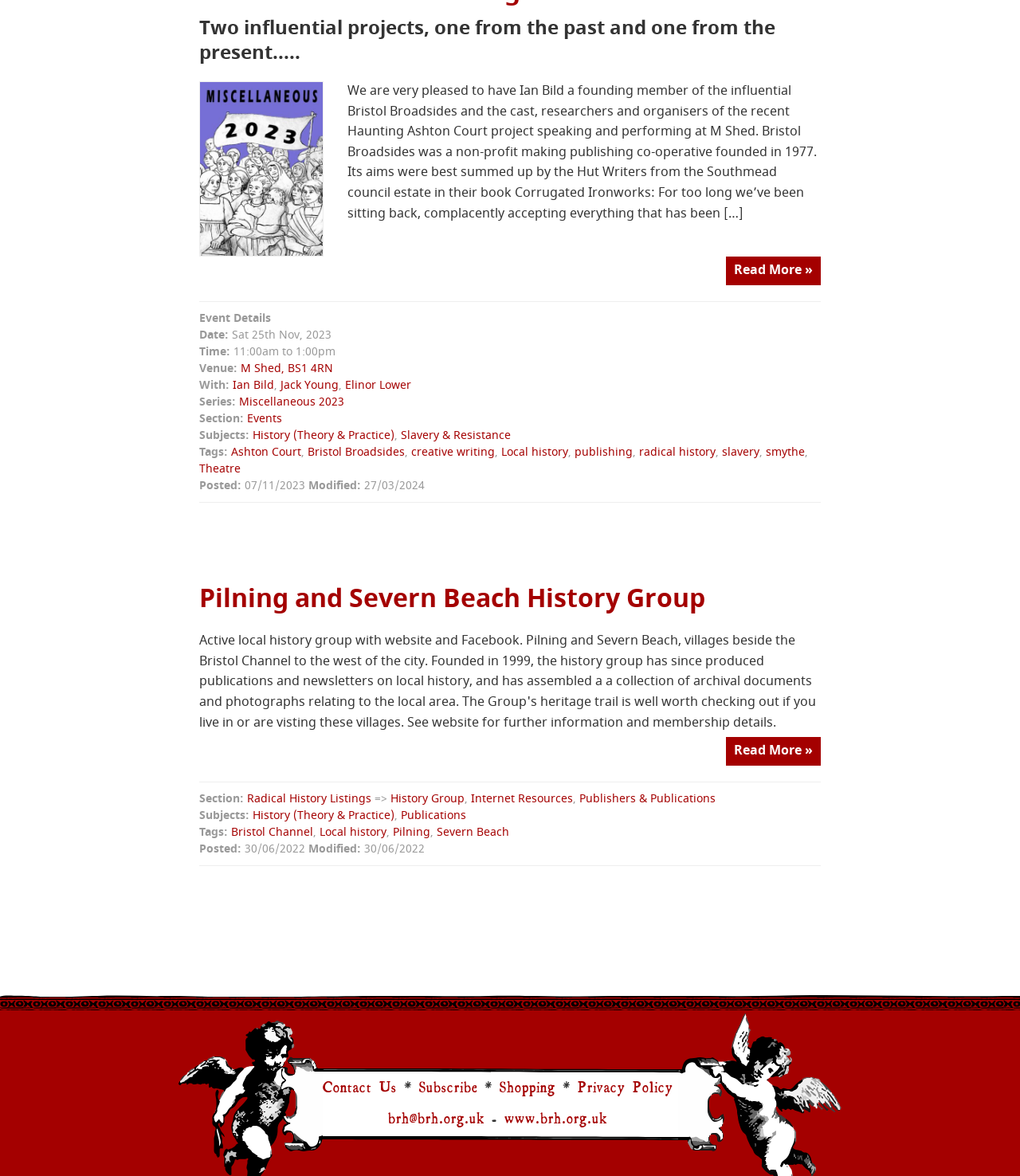Using the format (top-left x, top-left y, bottom-right x, bottom-right y), provide the bounding box coordinates for the described UI element. All values should be floating point numbers between 0 and 1: Internet Resources

[0.462, 0.672, 0.562, 0.686]